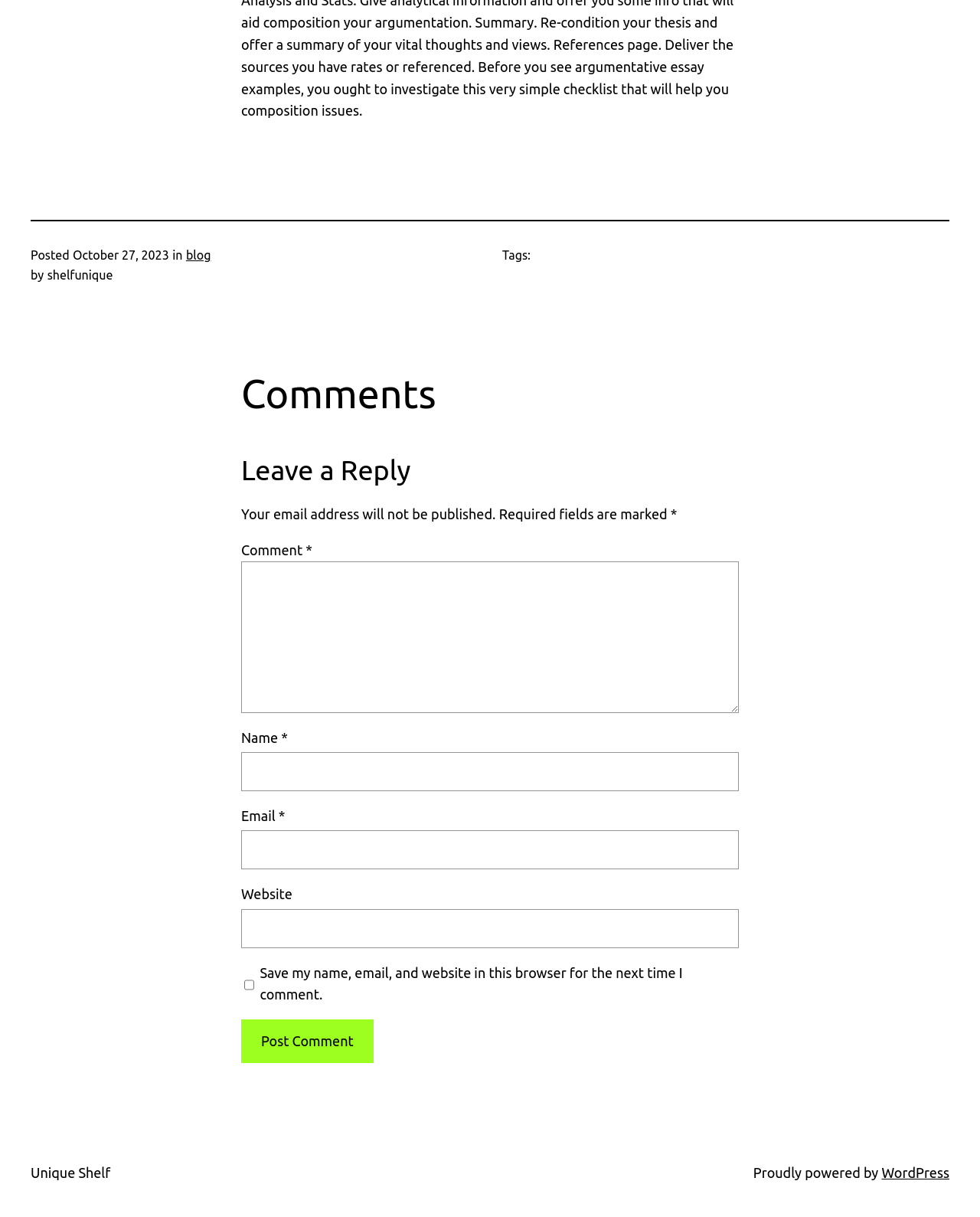Find the bounding box coordinates of the area that needs to be clicked in order to achieve the following instruction: "Enter your name". The coordinates should be specified as four float numbers between 0 and 1, i.e., [left, top, right, bottom].

[0.246, 0.618, 0.754, 0.65]